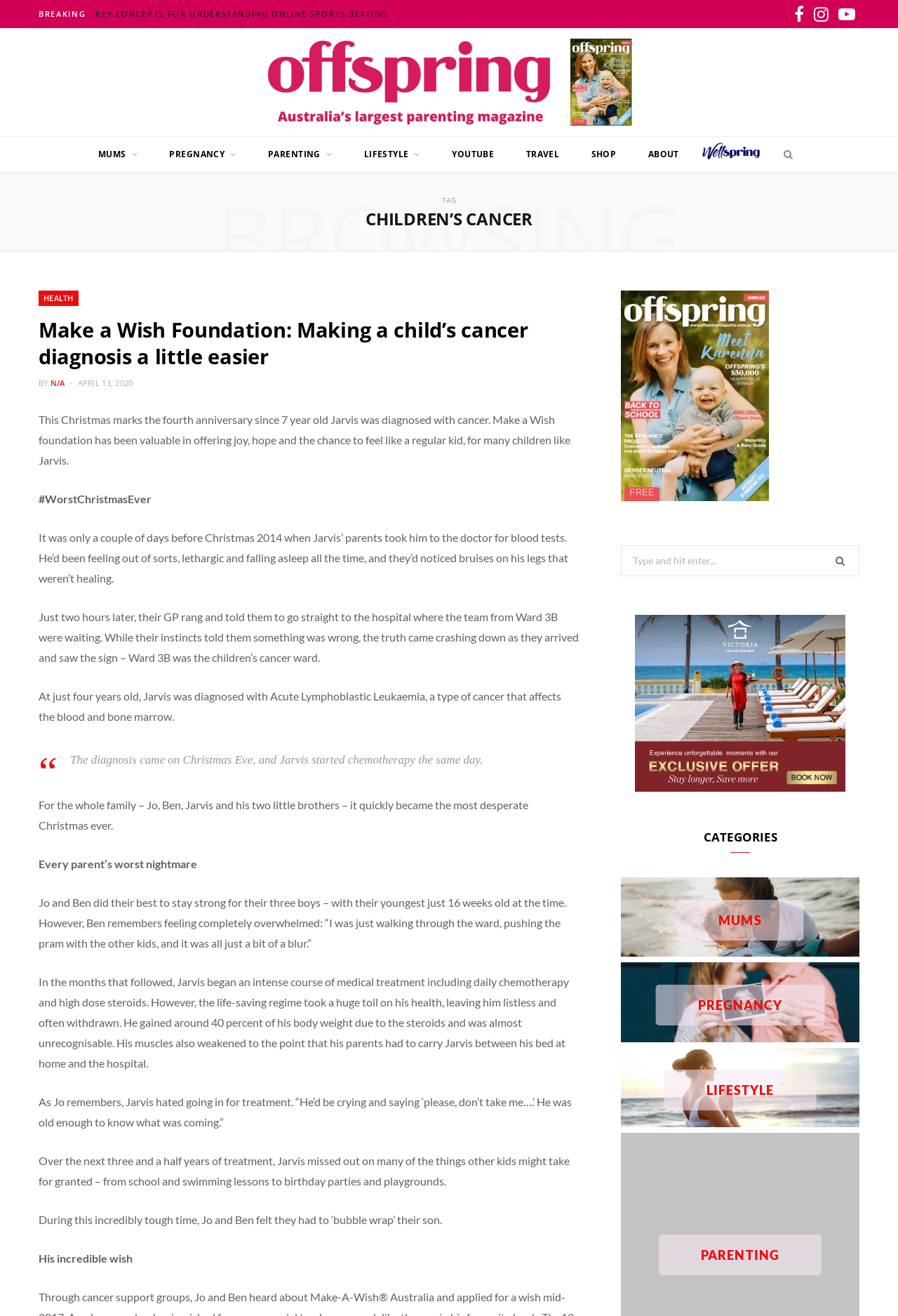What is the topic of the article?
Examine the webpage screenshot and provide an in-depth answer to the question.

The topic of the article can be determined by reading the heading 'CHILDREN’S CANCER' and the content of the article, which discusses a child's cancer diagnosis and treatment.